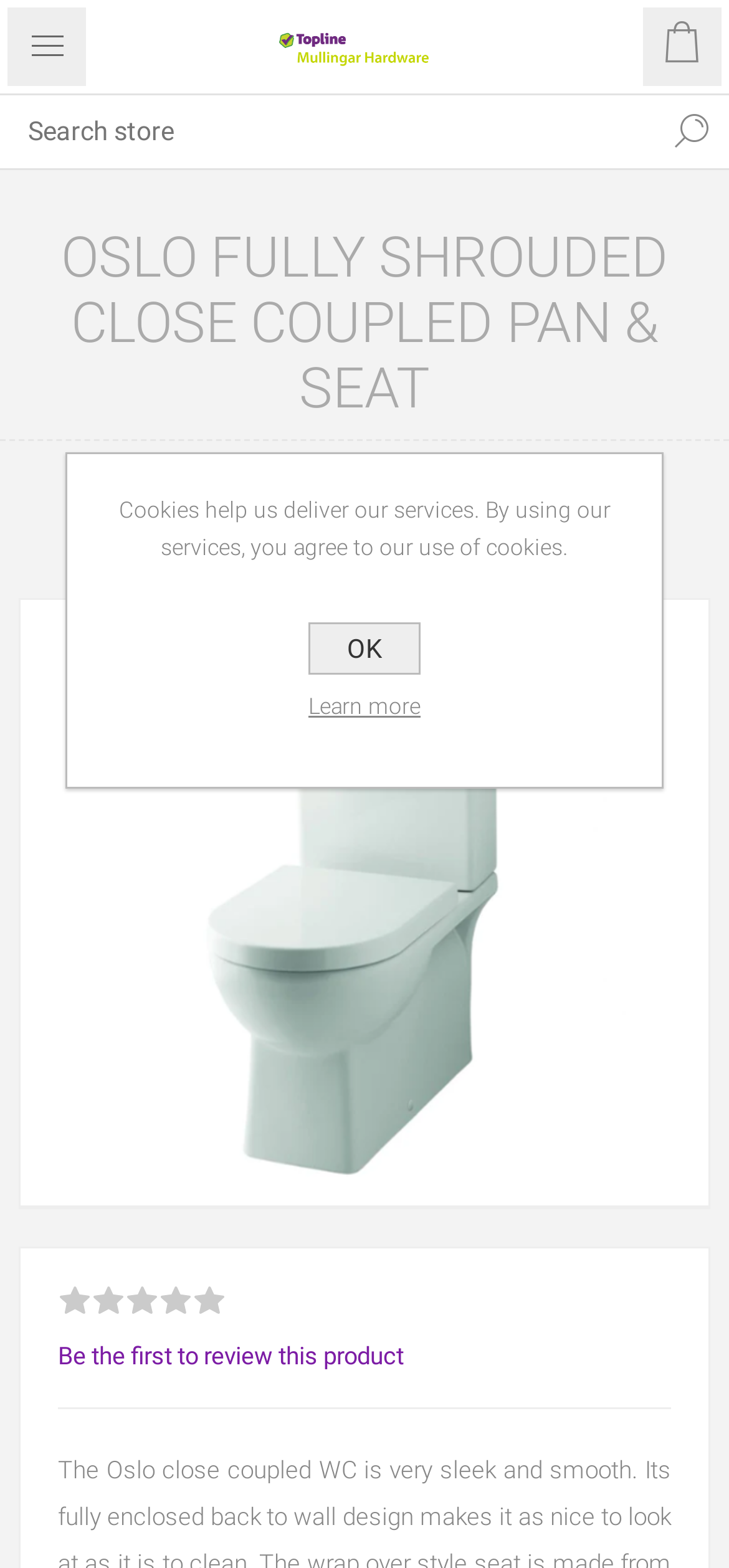Please answer the following question using a single word or phrase: What is the purpose of the button with the text 'OK'?

To accept cookies